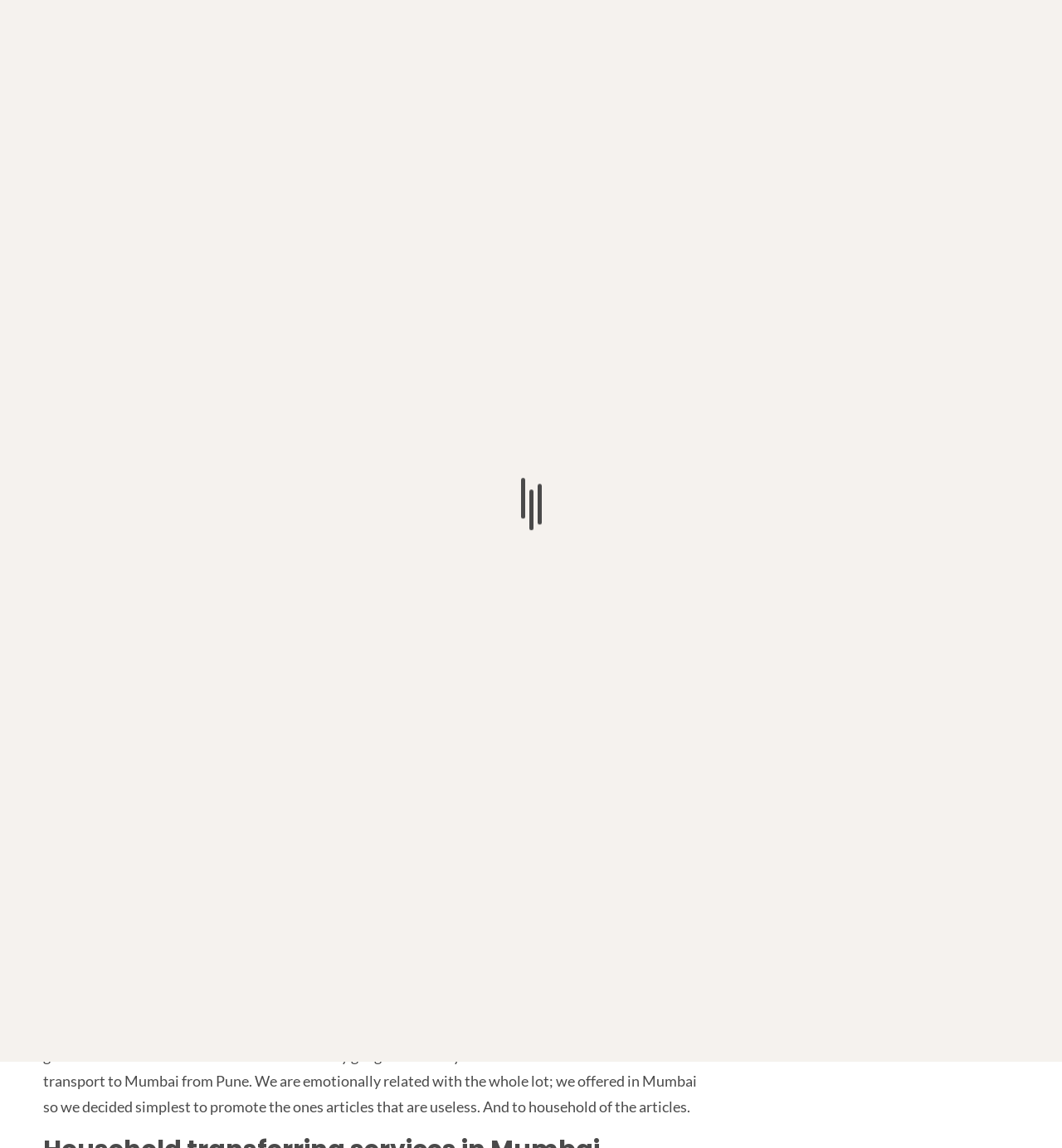Please identify the coordinates of the bounding box that should be clicked to fulfill this instruction: "Click on the link 'Prostituée Aurore Alyssa'".

None